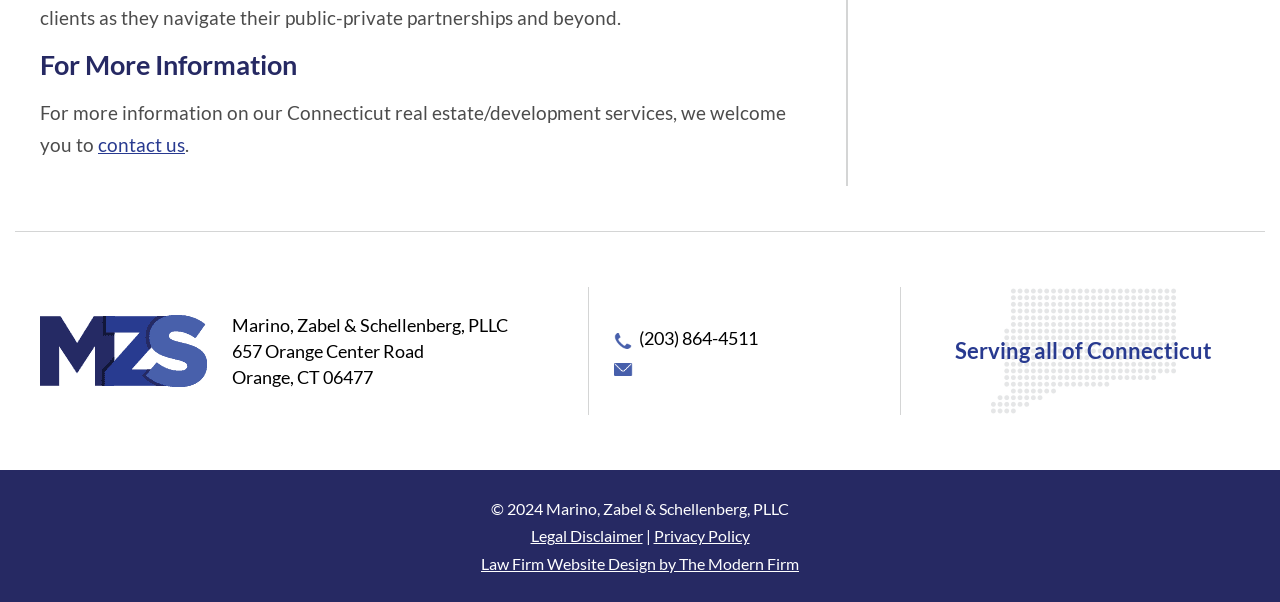What is the phone number?
Using the image as a reference, answer with just one word or a short phrase.

(203) 864-4511